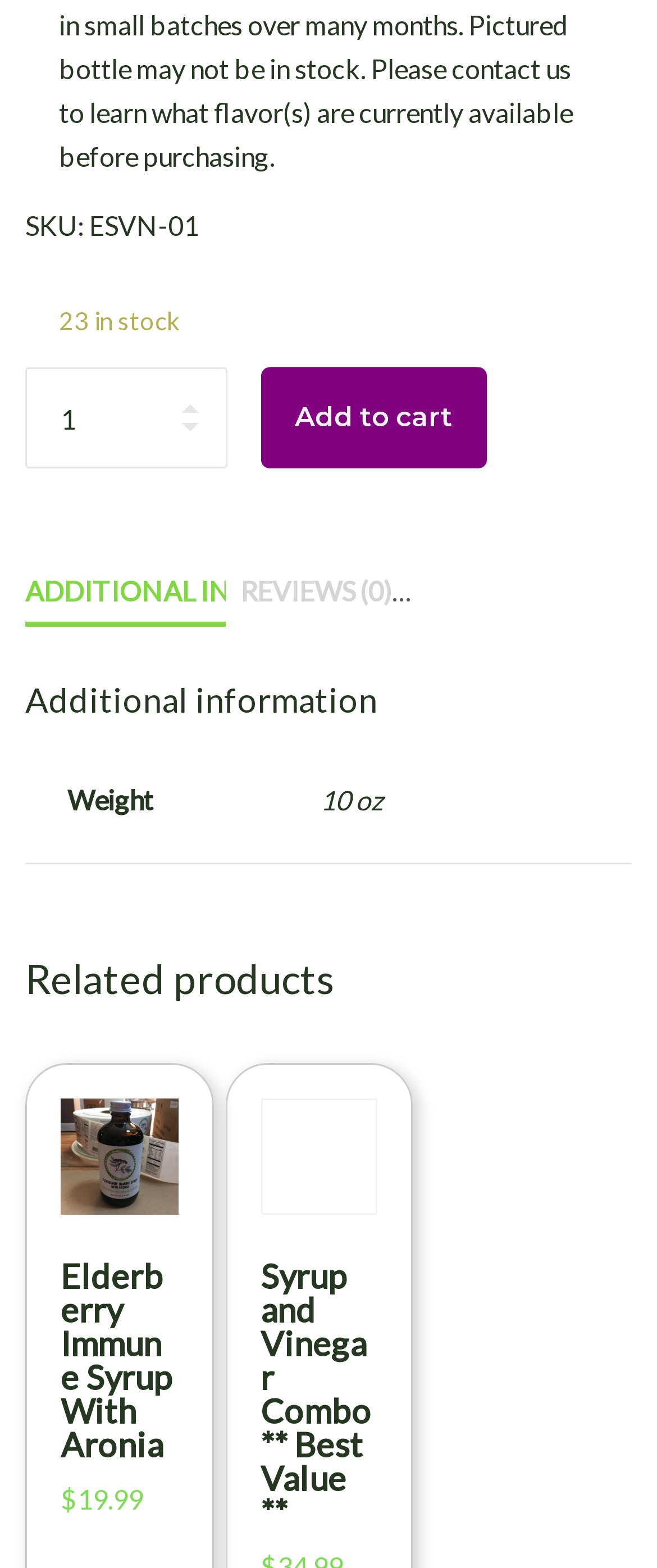Answer the question using only one word or a concise phrase: What is the minimum quantity that can be added to cart?

1